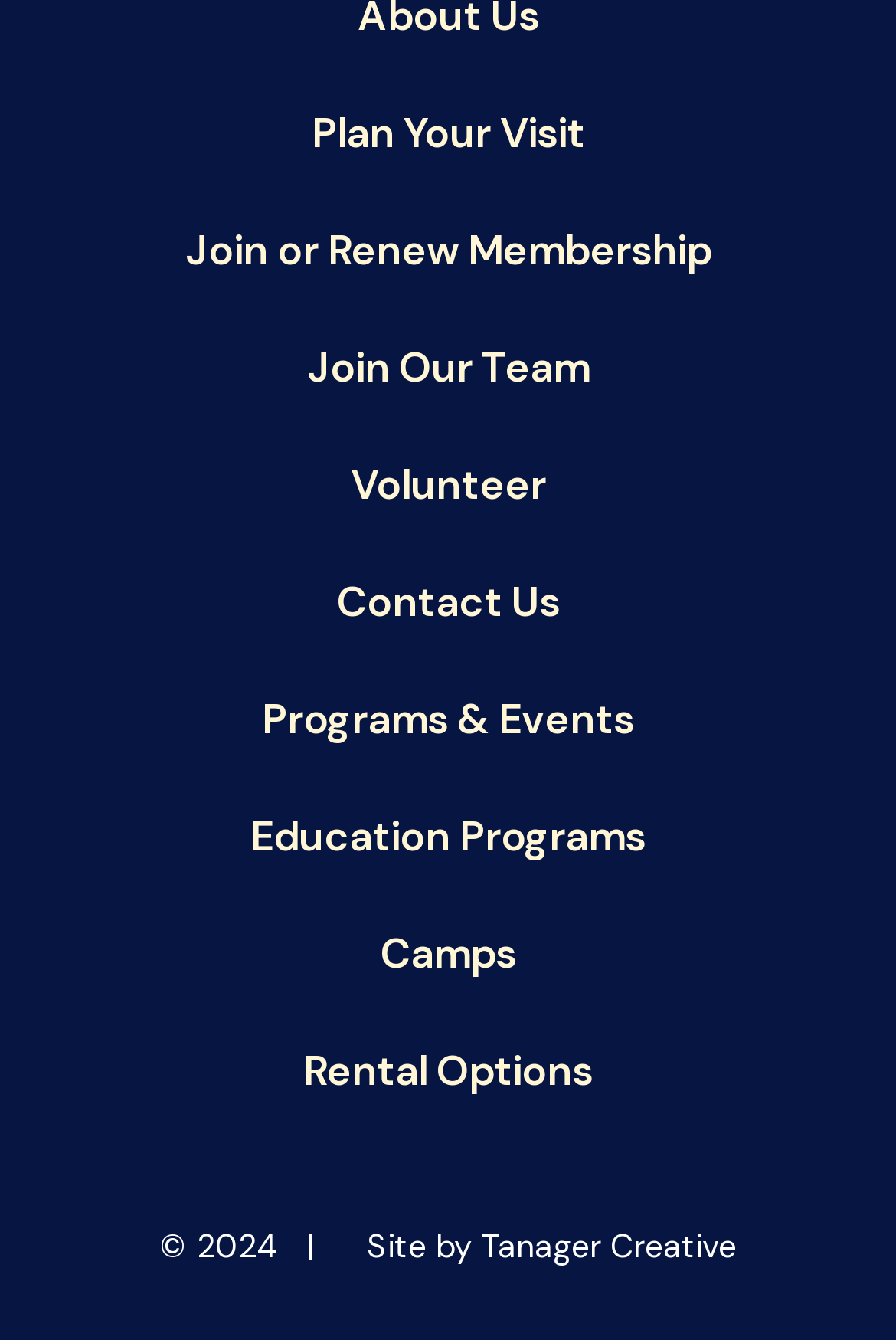What is the first link on the webpage?
Give a one-word or short-phrase answer derived from the screenshot.

Plan Your Visit